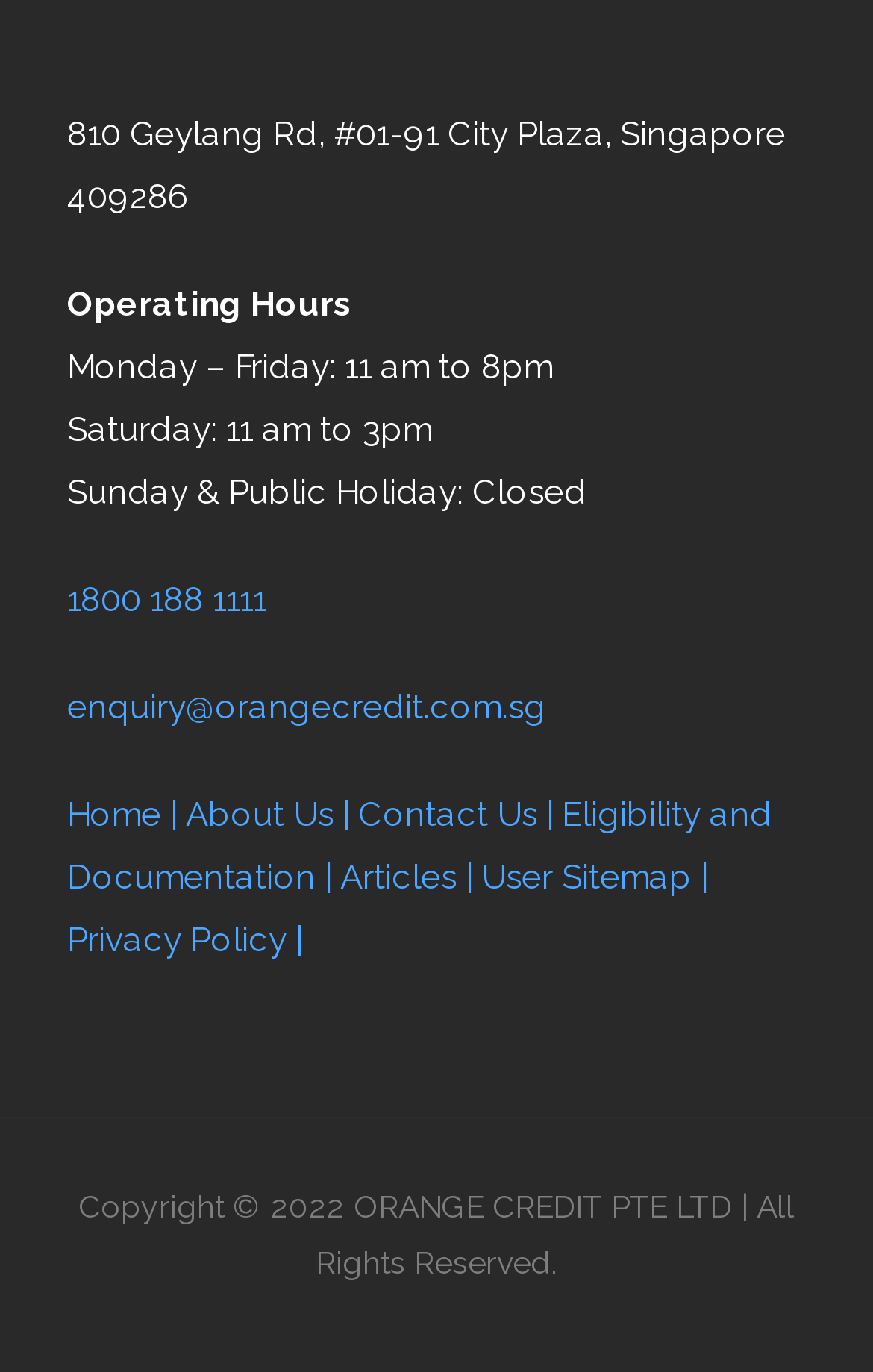Please determine the bounding box of the UI element that matches this description: Articles |. The coordinates should be given as (top-left x, top-left y, bottom-right x, bottom-right y), with all values between 0 and 1.

[0.379, 0.625, 0.541, 0.654]